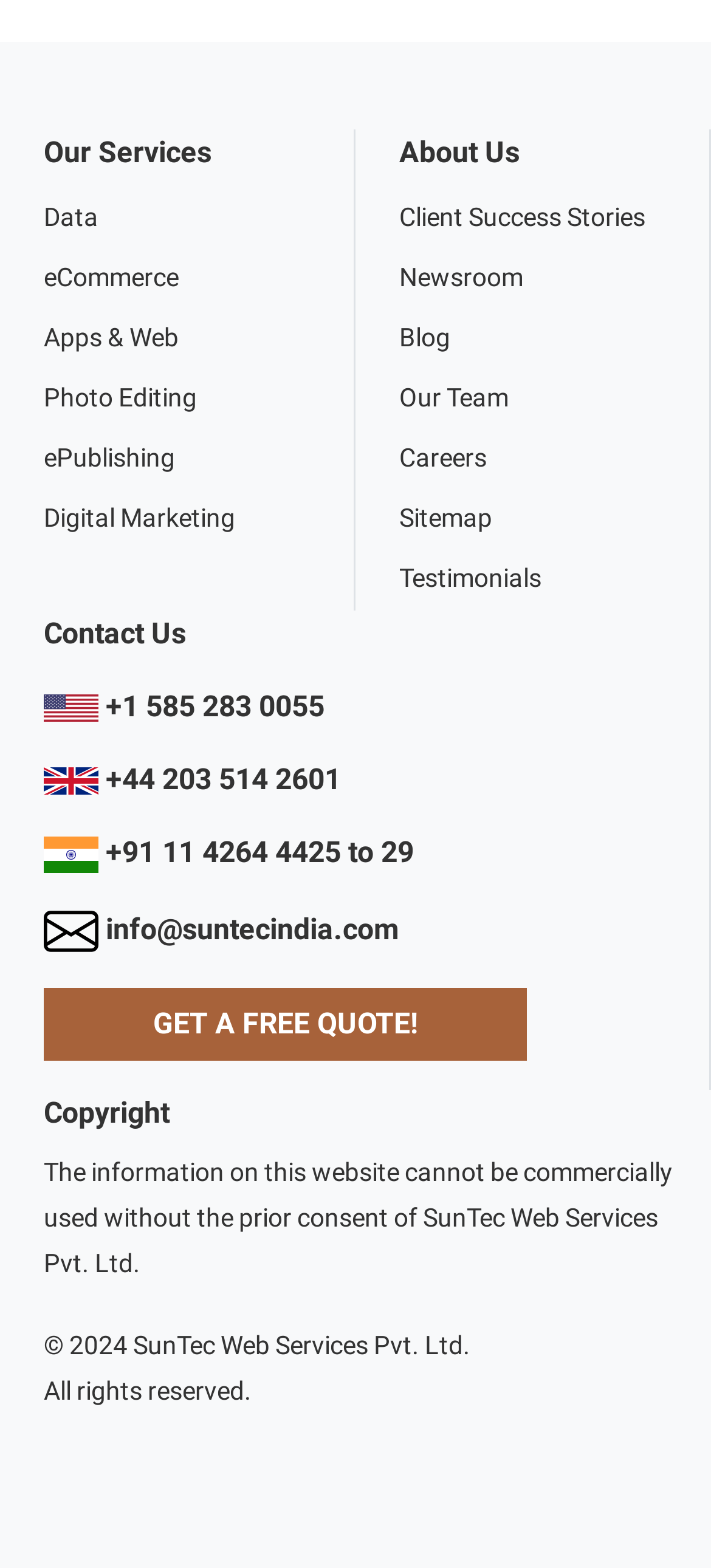Identify the bounding box coordinates of the element to click to follow this instruction: 'Click the link to Wikipedia'. Ensure the coordinates are four float values between 0 and 1, provided as [left, top, right, bottom].

None